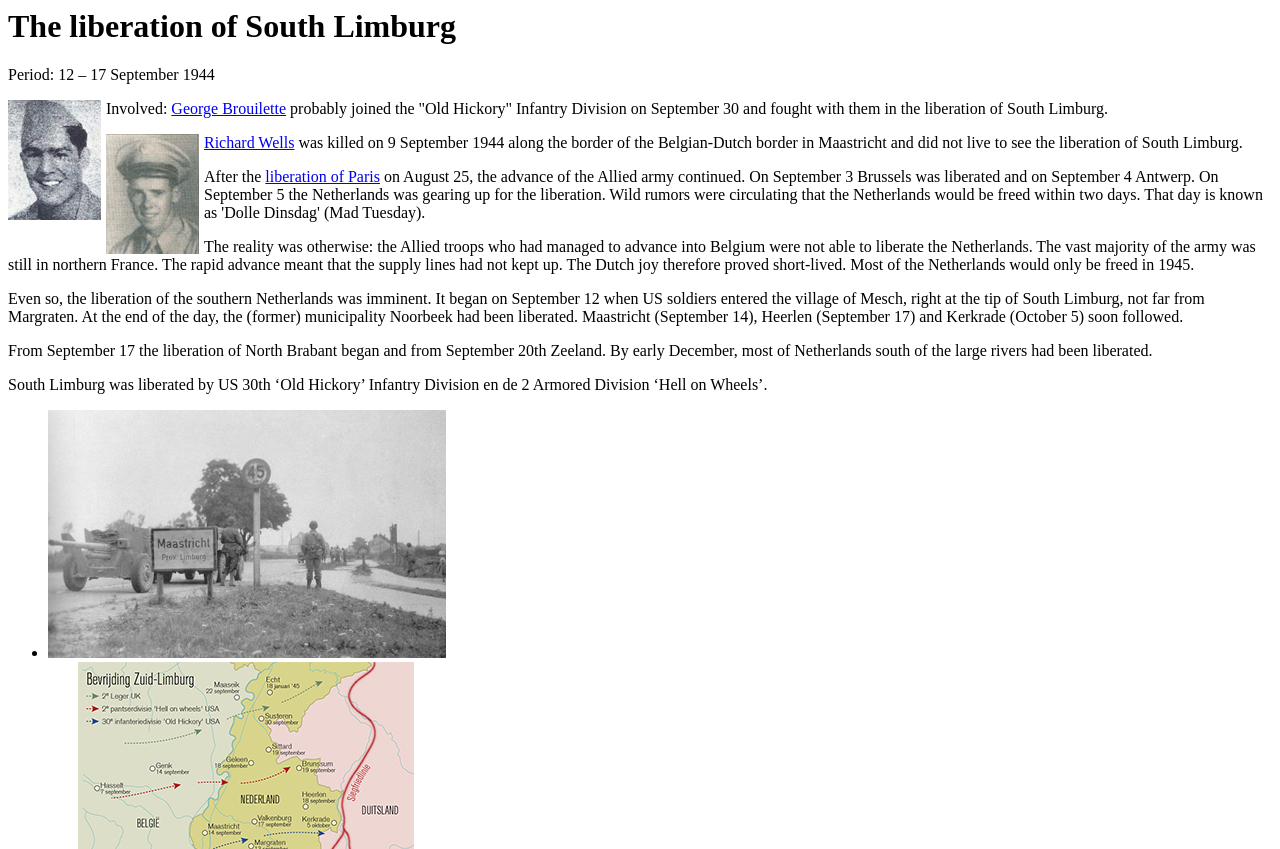Explain in detail what you observe on this webpage.

The webpage is about the liberation of South Limburg during World War II. At the top, there is a heading with the title "The liberation of South Limburg". Below the heading, there is a section with a period label "12 – 17 September 1944" and an involved label. To the right of the involved label, there is an image. 

Below the period and involved section, there are two columns of text and images. The left column contains a link to "George Brouilette" and a description of his involvement in the liberation. Above the link, there is an image. The right column contains a link to "Richard Wells" and a description of his fate during the war. Above the link, there is another image.

Following the two columns, there is a block of text that describes the reality of the liberation of the Netherlands, which was not as swift as the liberation of Paris. The text explains that the Allied troops were not able to liberate the Netherlands immediately and that most of the country was only freed in 1945.

Below this block of text, there are three paragraphs that describe the liberation of the southern Netherlands, including the dates and places that were liberated. The text mentions that the liberation of North Brabant and Zeeland began in September and that most of the Netherlands south of the large rivers had been liberated by early December.

At the bottom of the page, there is a sentence that describes the liberation of South Limburg by the US 30th 'Old Hickory' Infantry Division and the 2 Armored Division 'Hell on Wheels'. The sentence is incomplete, ending with a period.